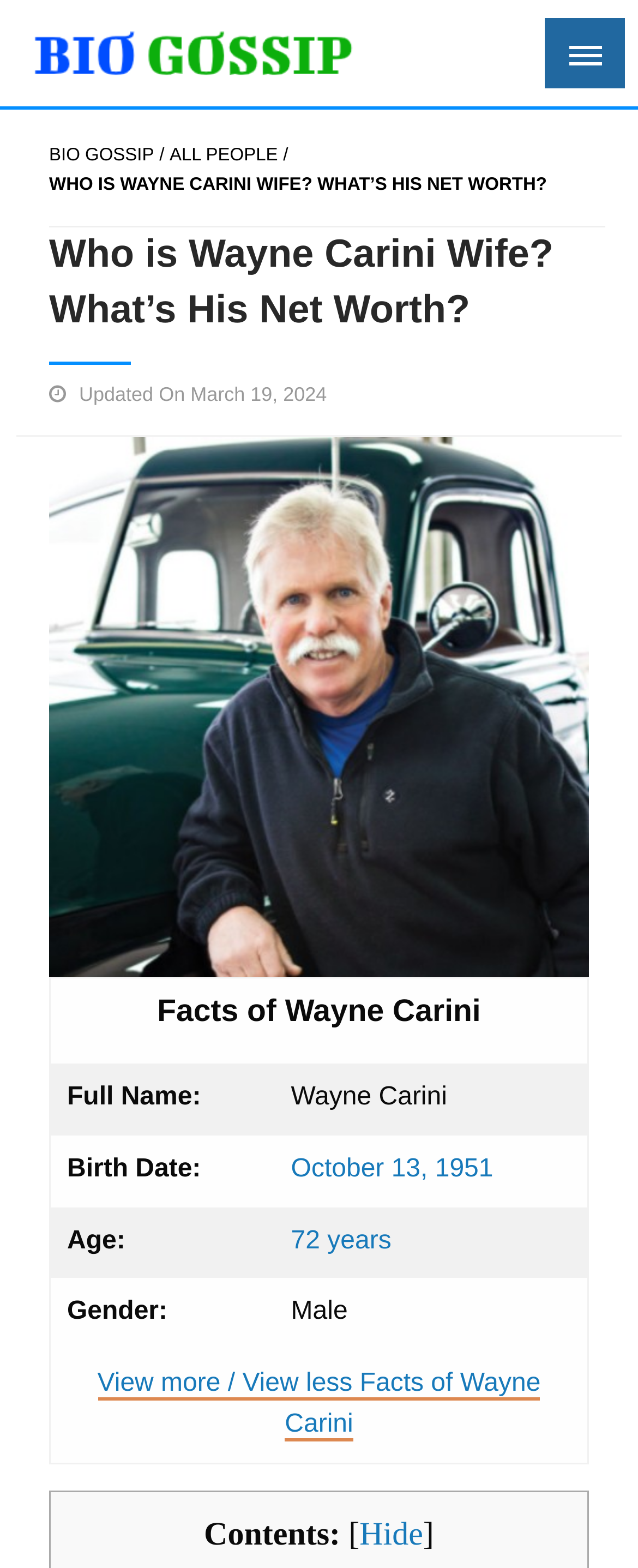What is the birth date of Wayne Carini?
Using the visual information, answer the question in a single word or phrase.

October 13, 1951